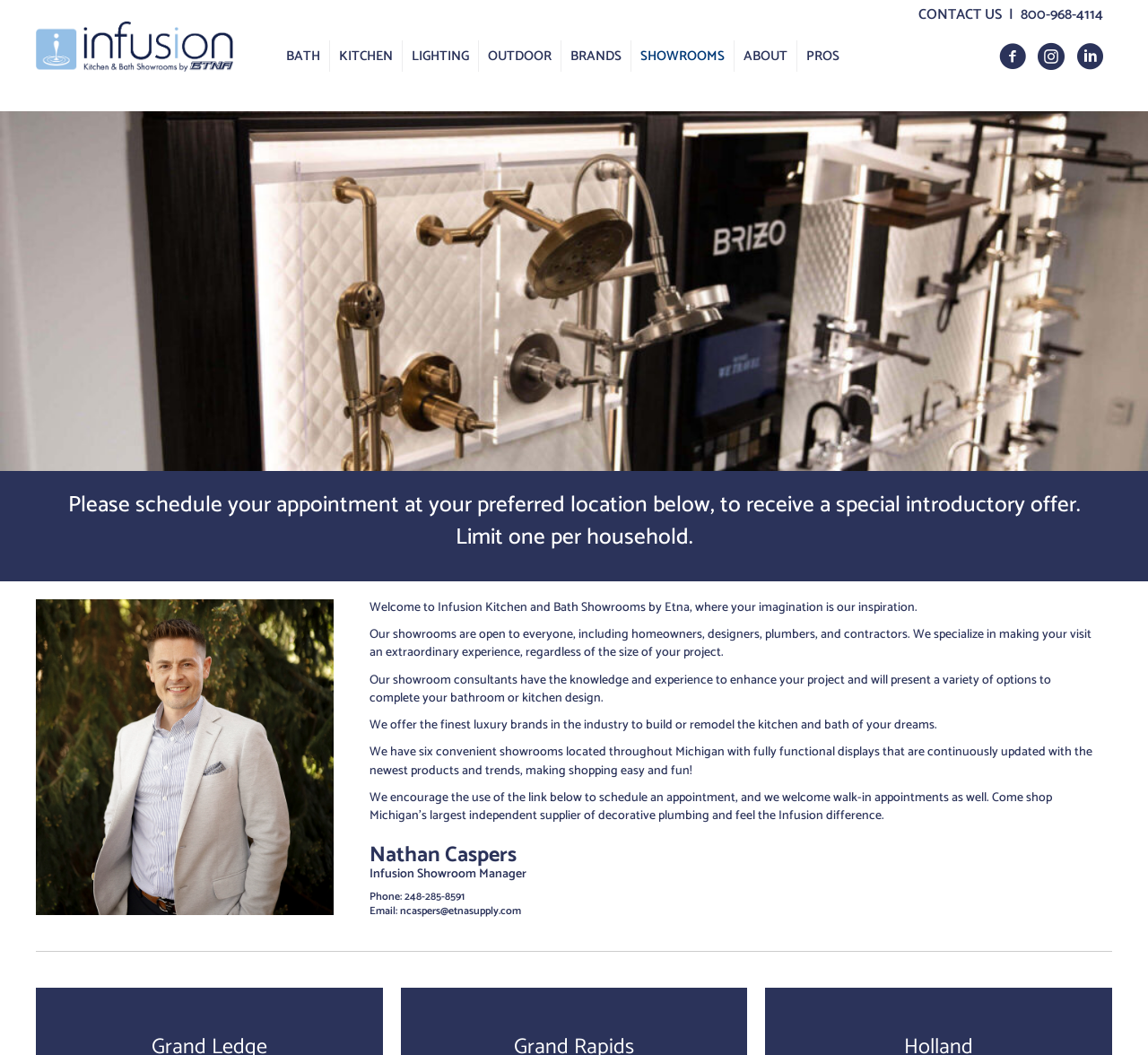Please determine the bounding box coordinates of the section I need to click to accomplish this instruction: "Navigate to BATH".

[0.242, 0.038, 0.287, 0.068]